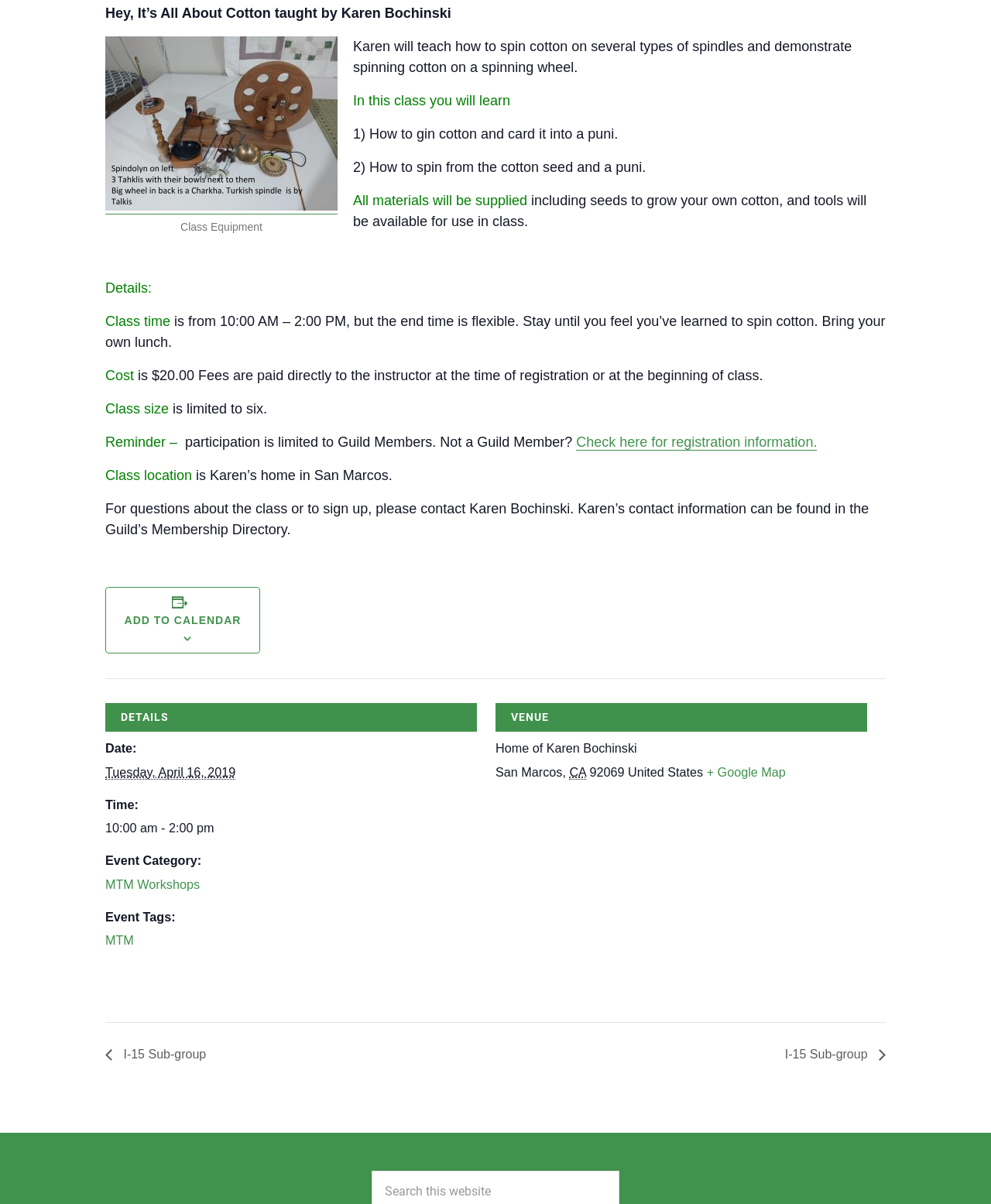Identify the bounding box coordinates of the HTML element based on this description: "I-15 Sub-group »".

[0.783, 0.87, 0.894, 0.881]